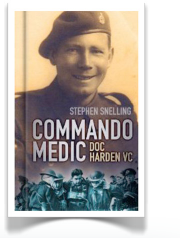Can you look at the image and give a comprehensive answer to the question:
What is Doc Harden wearing?

The portrait of Doc Harden on the book cover shows him wearing a military beret, which suggests his military background and service.